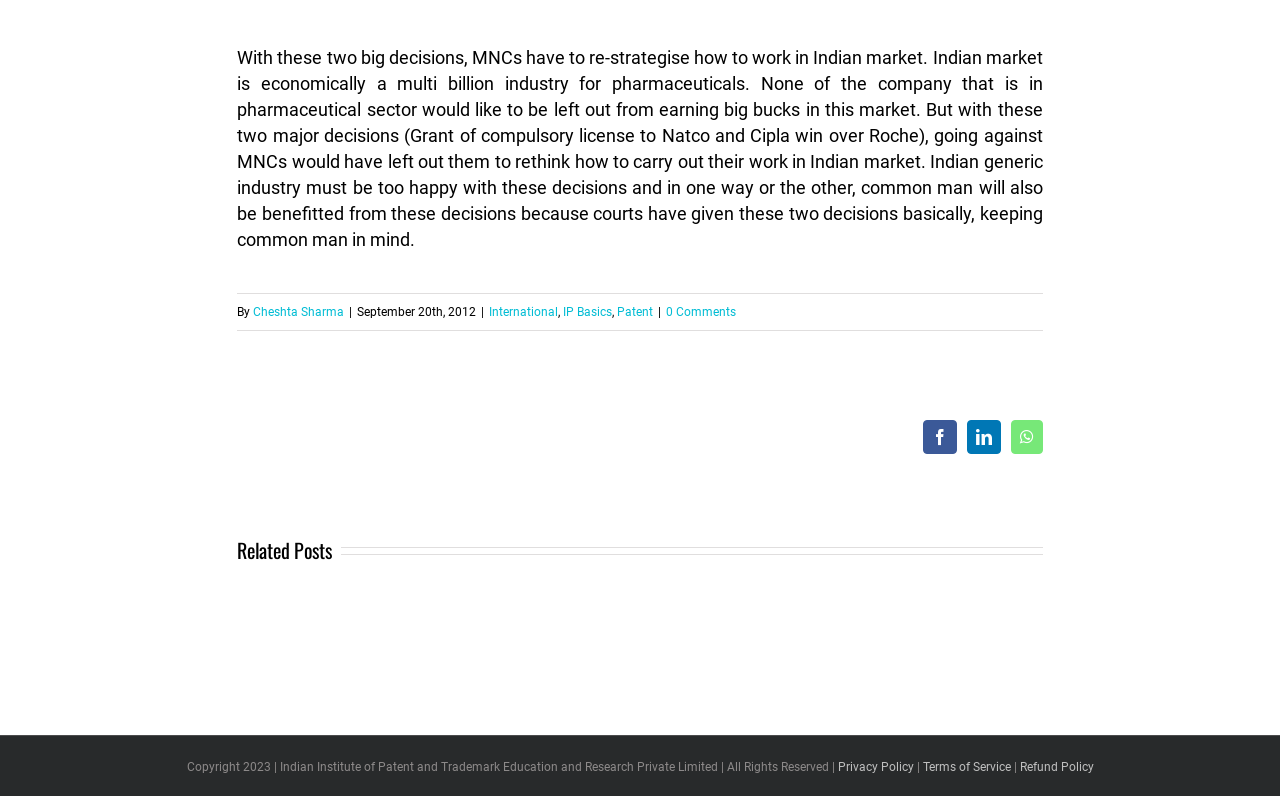Please reply to the following question with a single word or a short phrase:
What is the purpose of the 'Related Posts' section?

To show similar articles